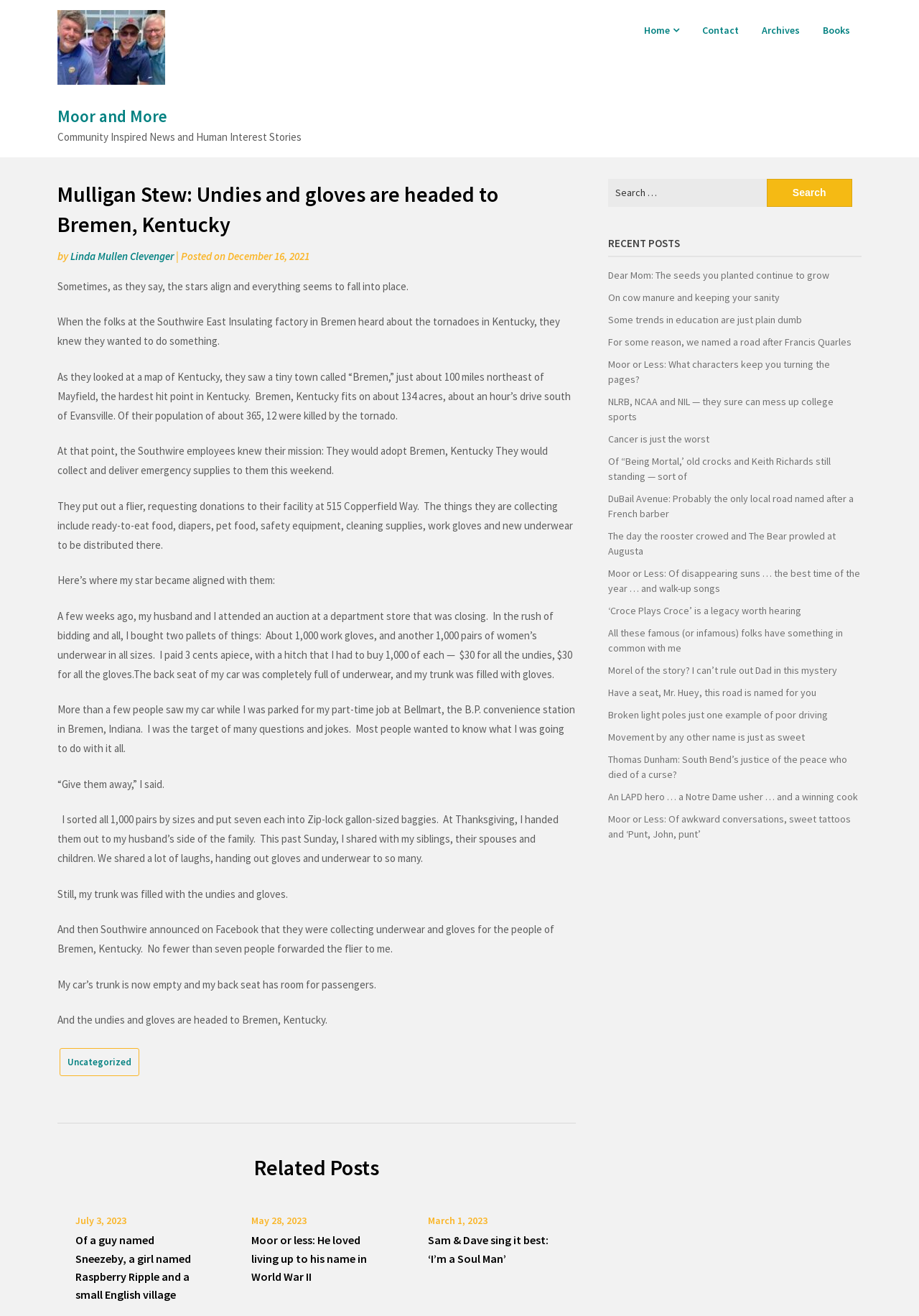Identify the main title of the webpage and generate its text content.

Mulligan Stew: Undies and gloves are headed to Bremen, Kentucky